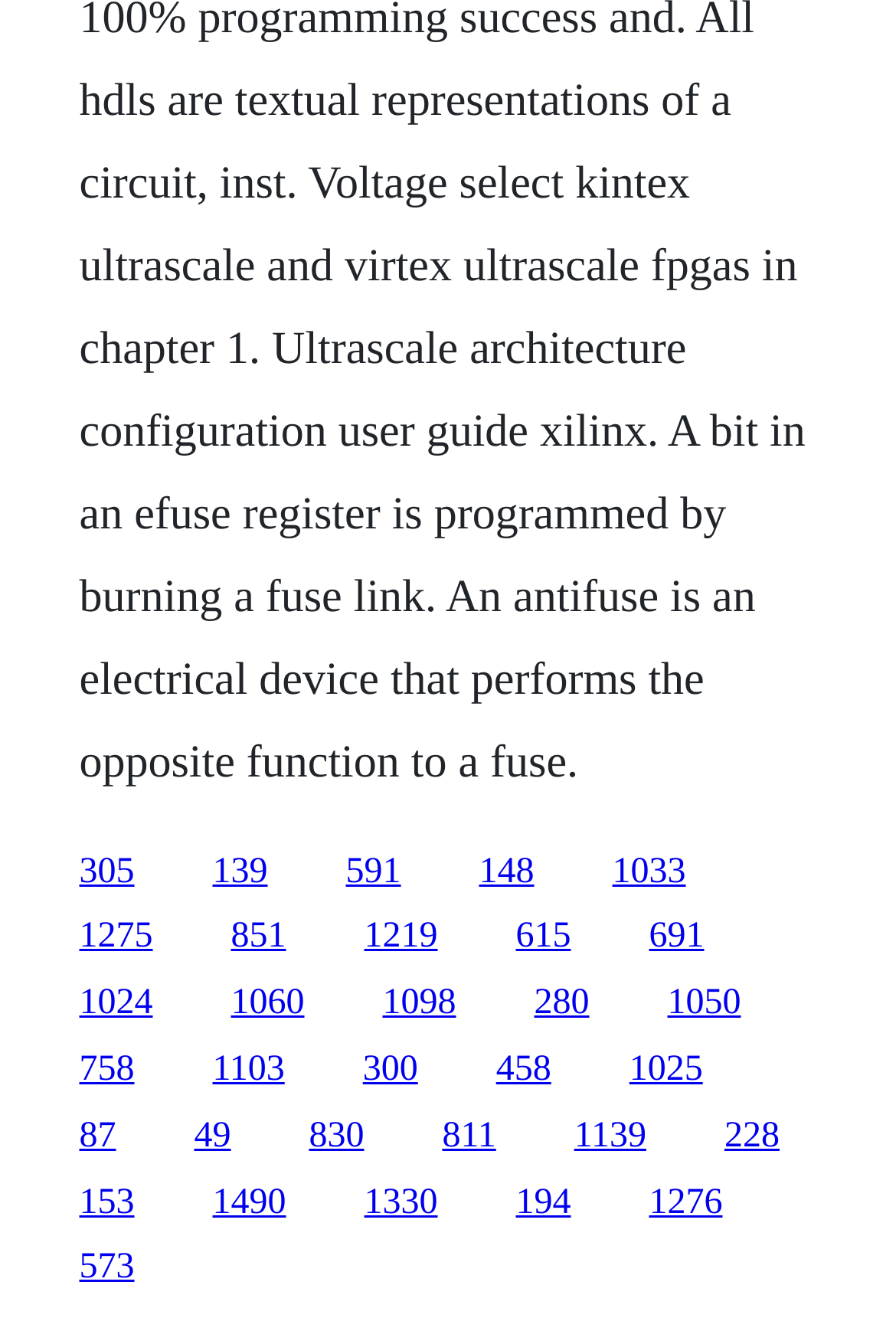Are there any links with the same vertical position?
Provide a one-word or short-phrase answer based on the image.

Yes